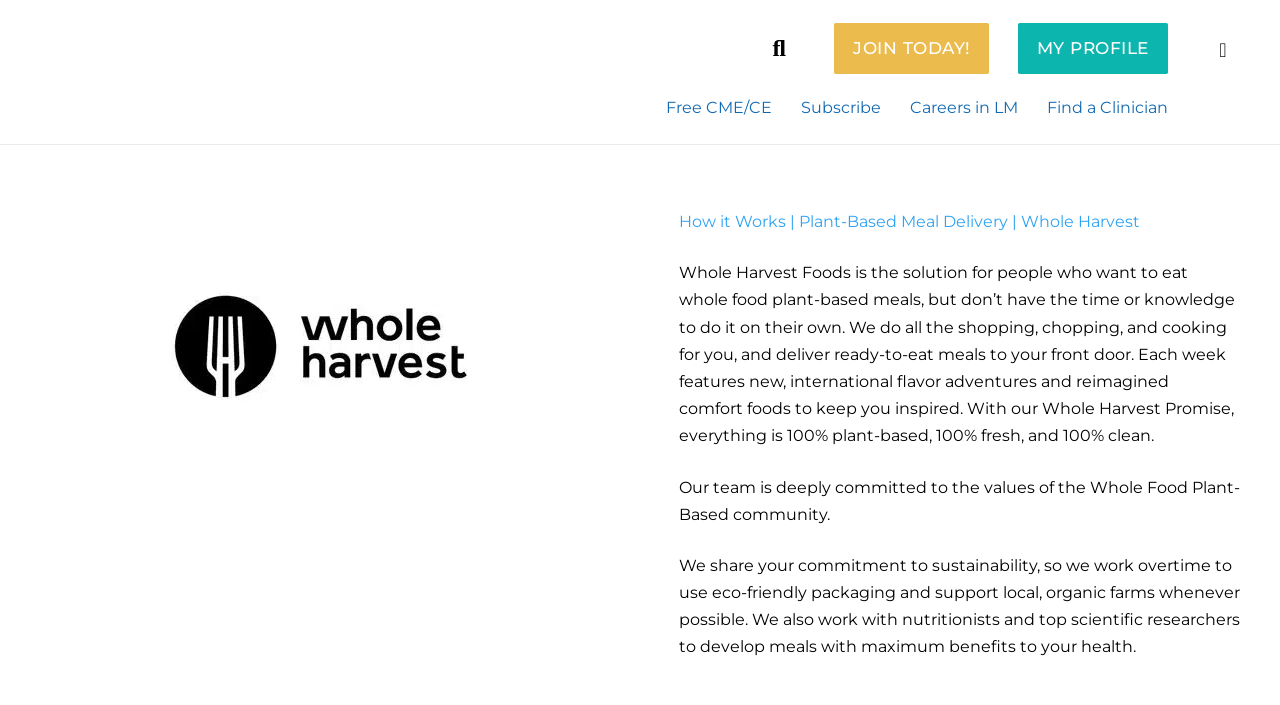Reply to the question with a single word or phrase:
What is the theme of the meals provided by Whole Harvest?

International flavor adventures